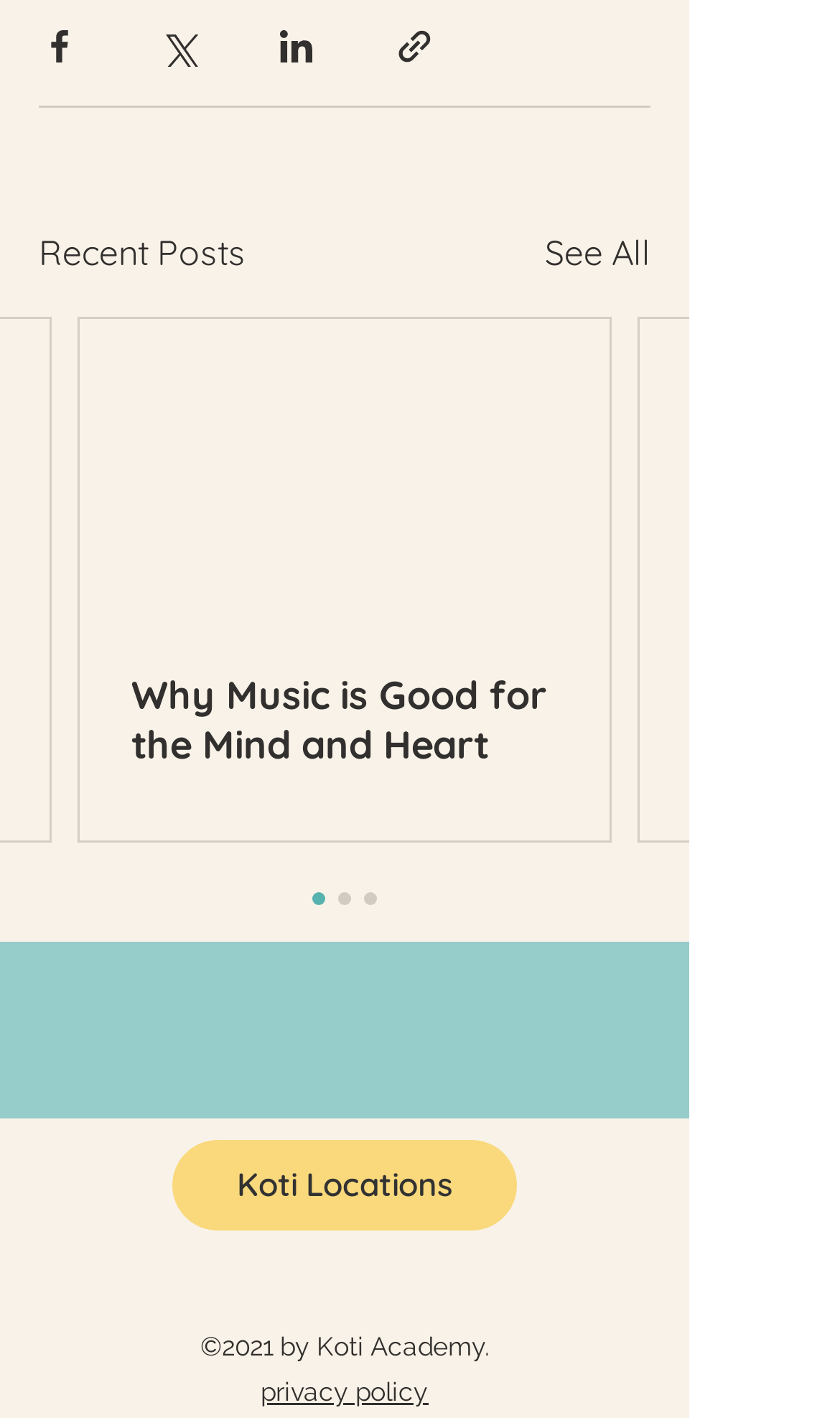Pinpoint the bounding box coordinates of the element to be clicked to execute the instruction: "Check the privacy policy".

[0.31, 0.971, 0.51, 0.993]